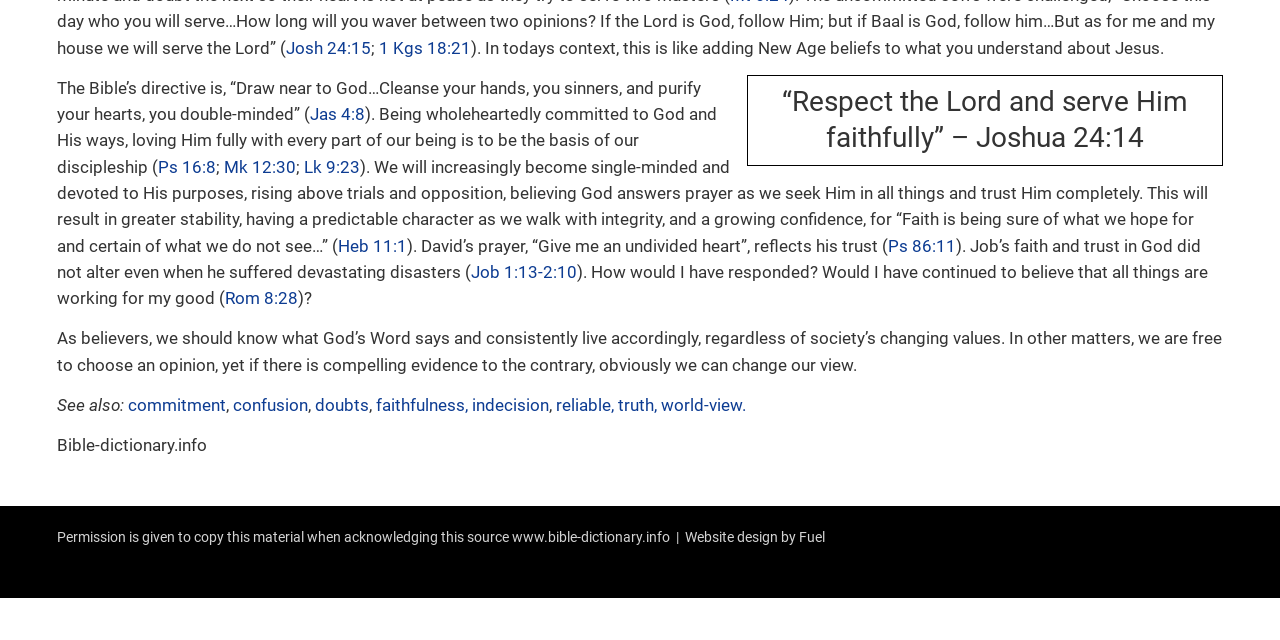Given the webpage screenshot, identify the bounding box of the UI element that matches this description: "confusion".

[0.182, 0.617, 0.241, 0.648]